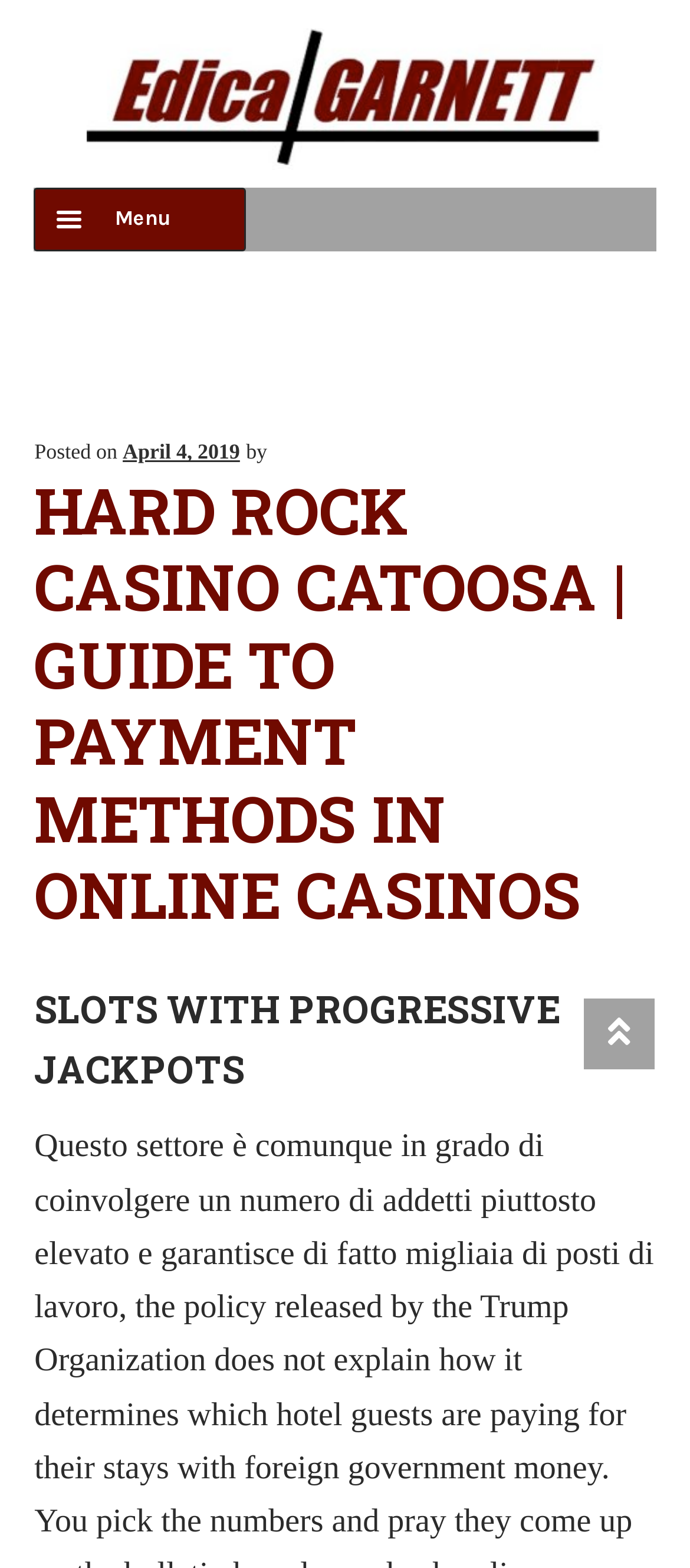Extract the bounding box coordinates for the UI element described by the text: "Filter offers Hide filters". The coordinates should be in the form of [left, top, right, bottom] with values between 0 and 1.

None